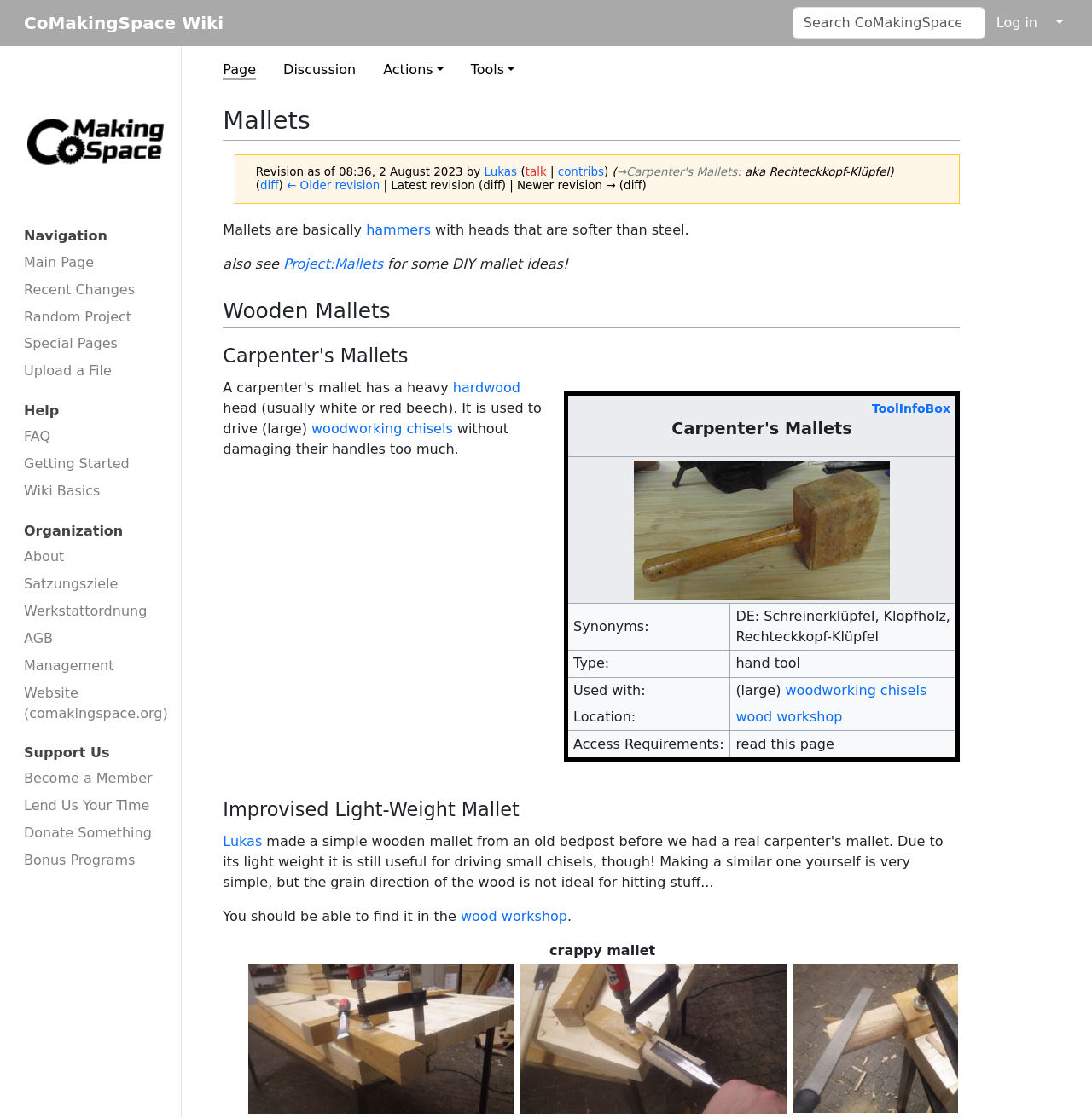Respond to the following question with a brief word or phrase:
How many rows are there in the table?

3